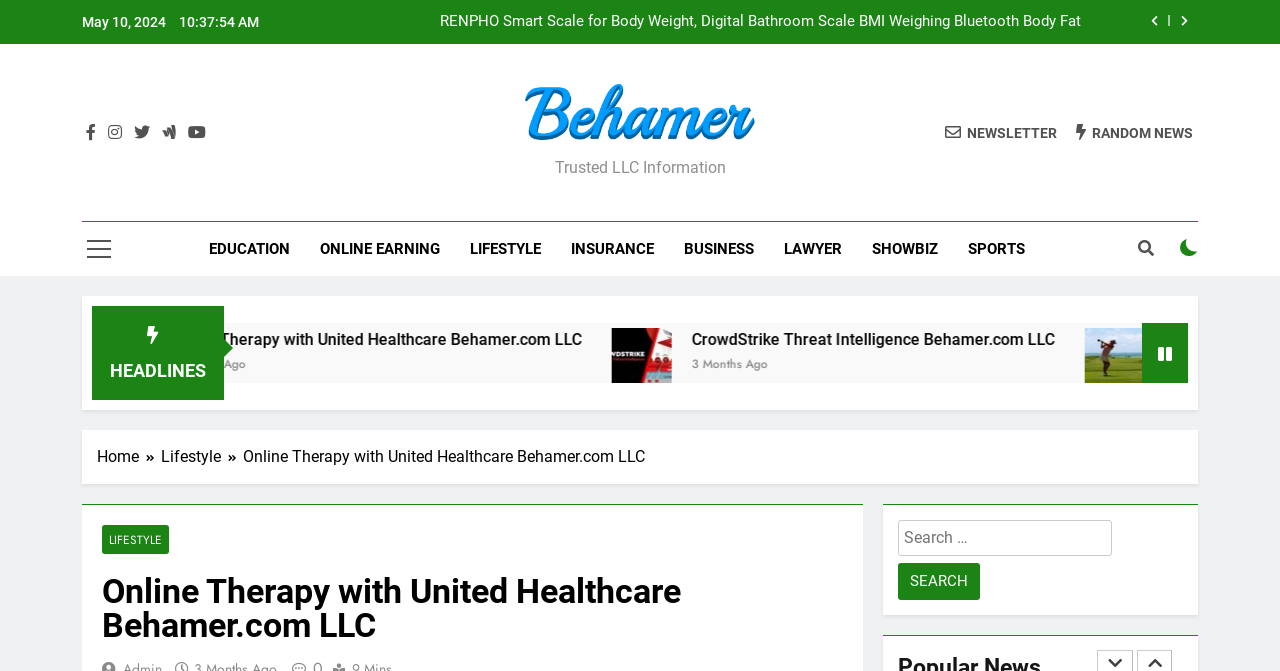Find the bounding box of the web element that fits this description: "Online Earning".

[0.238, 0.331, 0.356, 0.411]